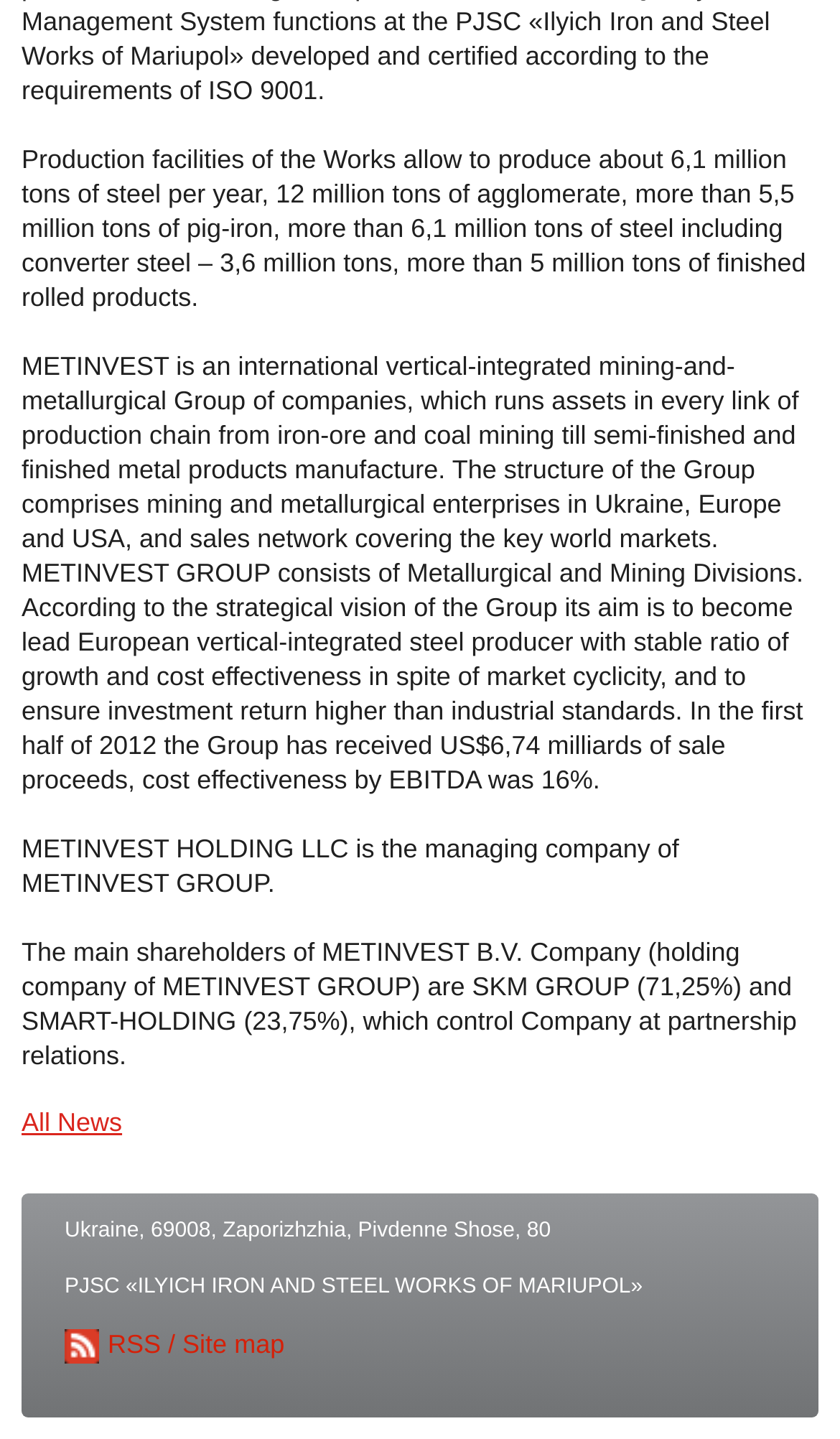Based on what you see in the screenshot, provide a thorough answer to this question: What is the address of the company?

According to the StaticText element with bounding box coordinates [0.077, 0.847, 0.656, 0.864], the address of the company is Ukraine, 69008, Zaporizhzhia, Pivdenne Shose, 80.